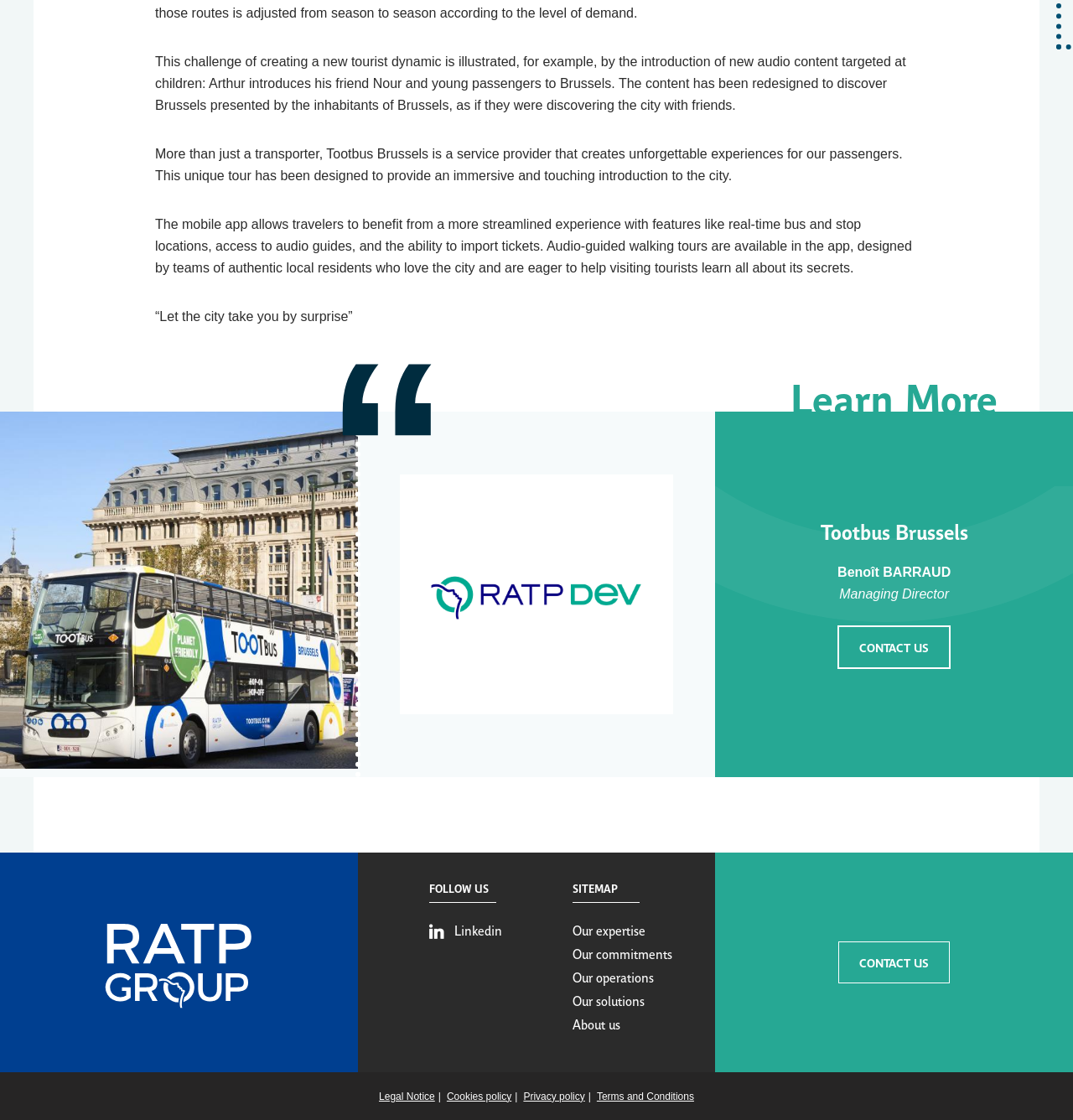Find the bounding box coordinates of the clickable region needed to perform the following instruction: "View 'Our expertise'". The coordinates should be provided as four float numbers between 0 and 1, i.e., [left, top, right, bottom].

[0.533, 0.823, 0.601, 0.838]